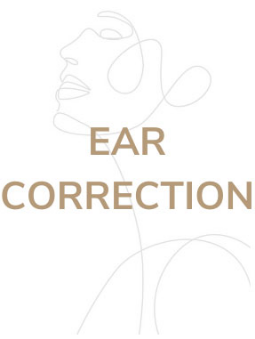Provide a brief response using a word or short phrase to this question:
What is the tone of the phrase 'EAR CORRECTION'?

Bold, neutral